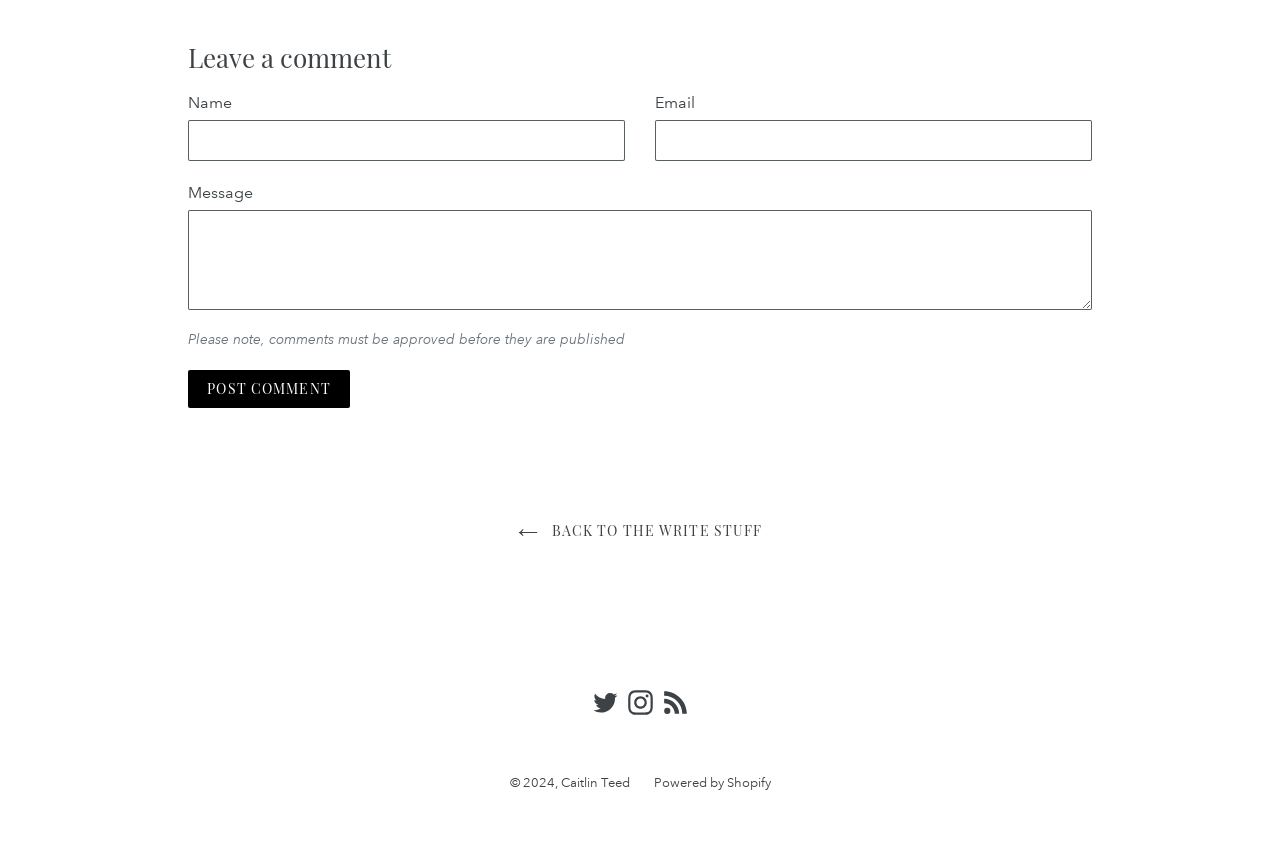Determine the bounding box coordinates of the clickable element necessary to fulfill the instruction: "Enter your name". Provide the coordinates as four float numbers within the 0 to 1 range, i.e., [left, top, right, bottom].

[0.147, 0.141, 0.488, 0.19]